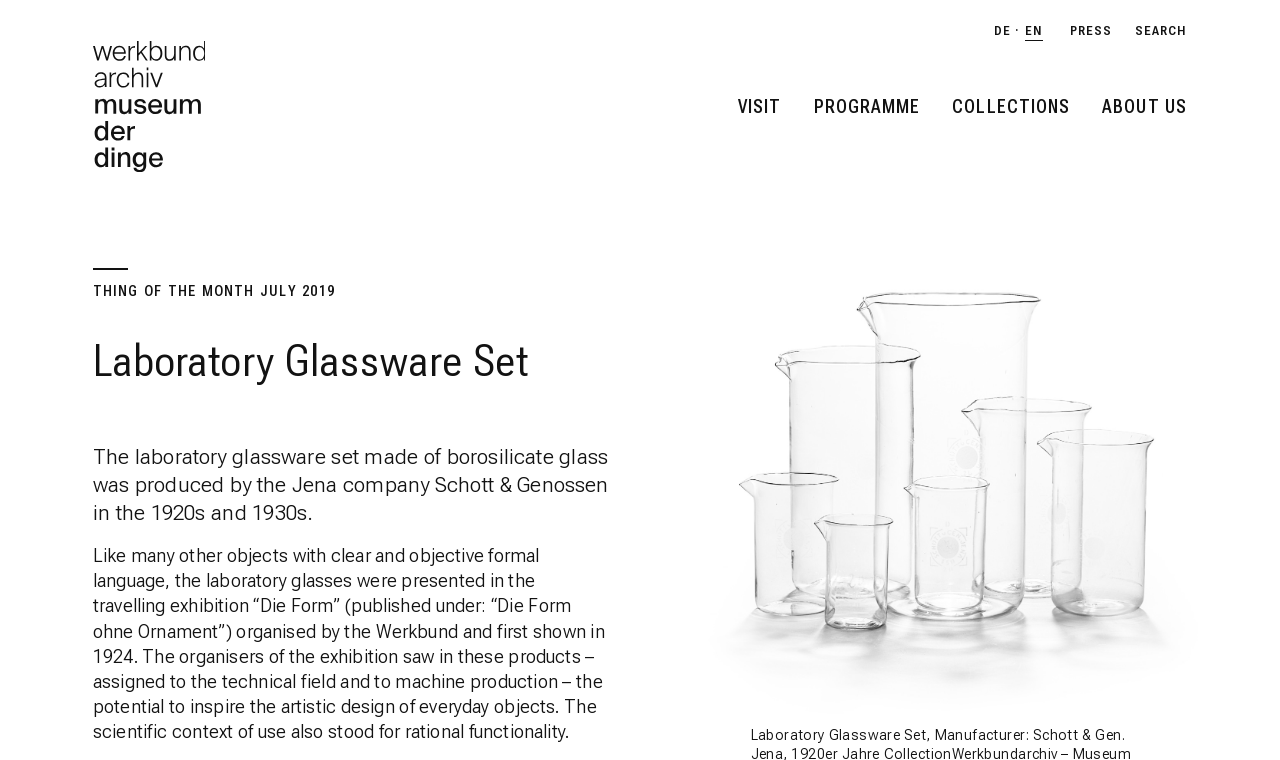Locate the bounding box coordinates of the area to click to fulfill this instruction: "learn about the collections". The bounding box should be presented as four float numbers between 0 and 1, in the order [left, top, right, bottom].

[0.744, 0.12, 0.836, 0.162]